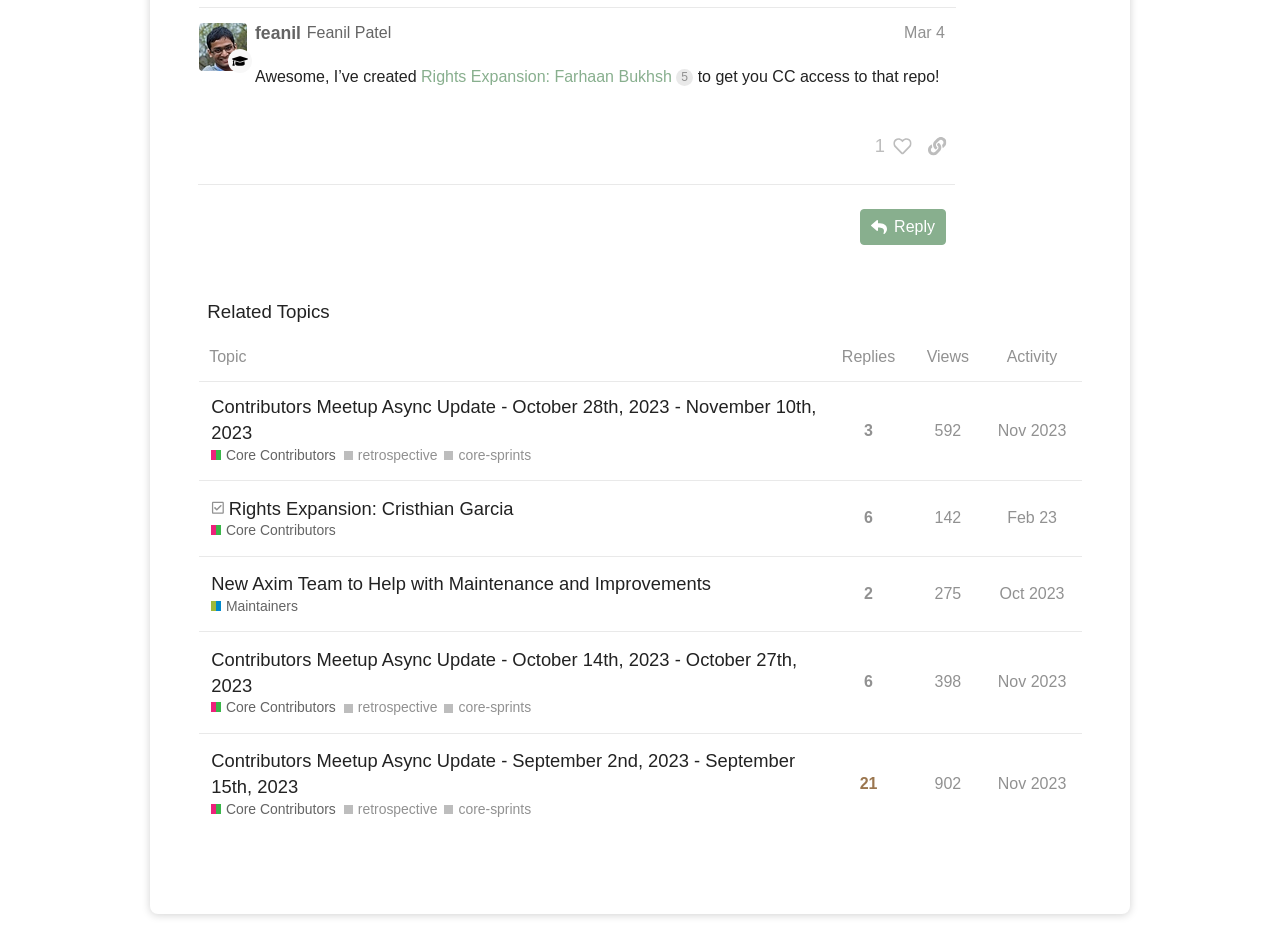Identify the bounding box coordinates of the region that should be clicked to execute the following instruction: "Click the 'Reply' button".

[0.671, 0.223, 0.739, 0.261]